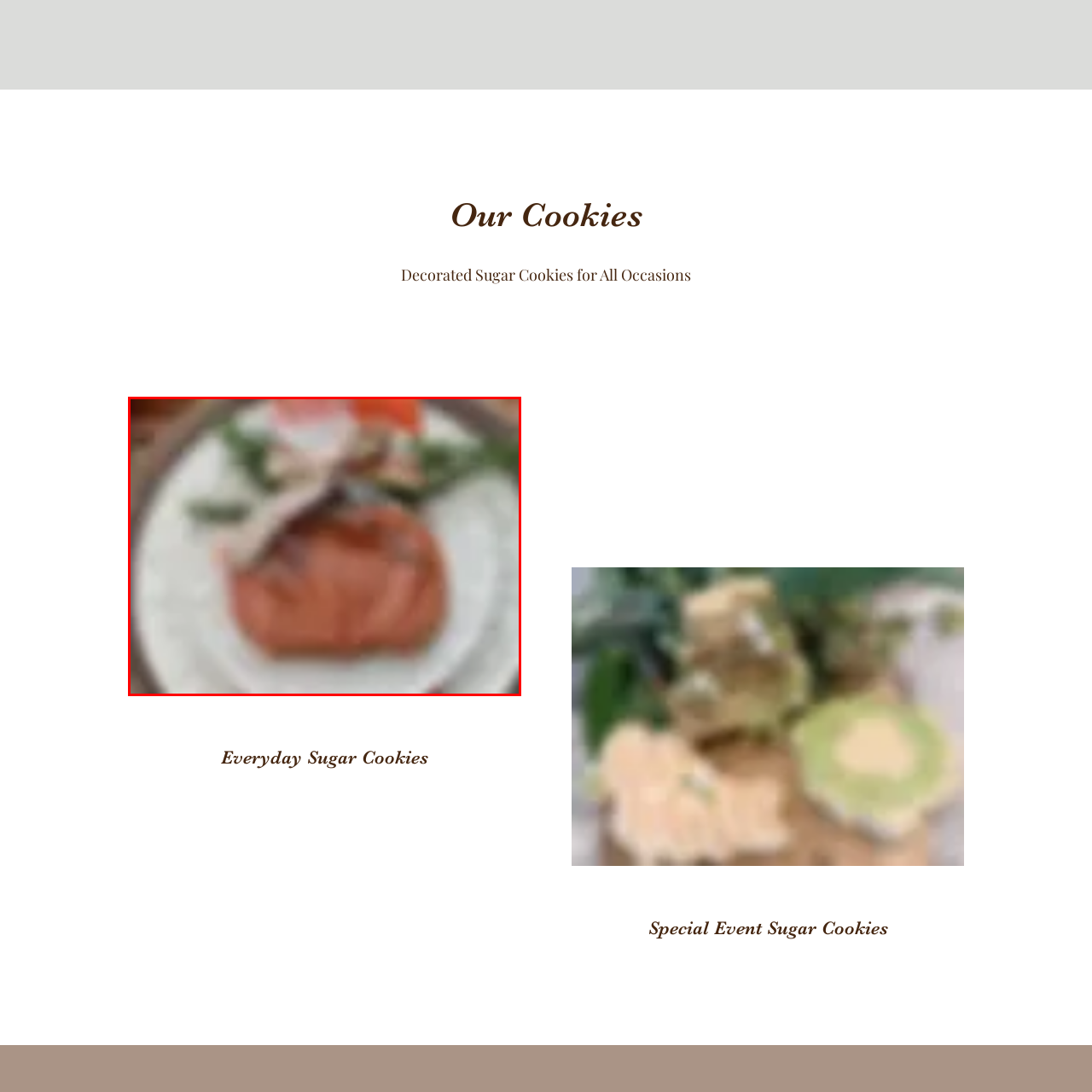What is the purpose of the fresh ingredients and garnishes?
Look closely at the area highlighted by the red bounding box and give a detailed response to the question.

According to the caption, the fresh ingredients and garnishes surrounding the cookies are meant to enhance the plate's visual appeal, implying that their purpose is to make the presentation more attractive.